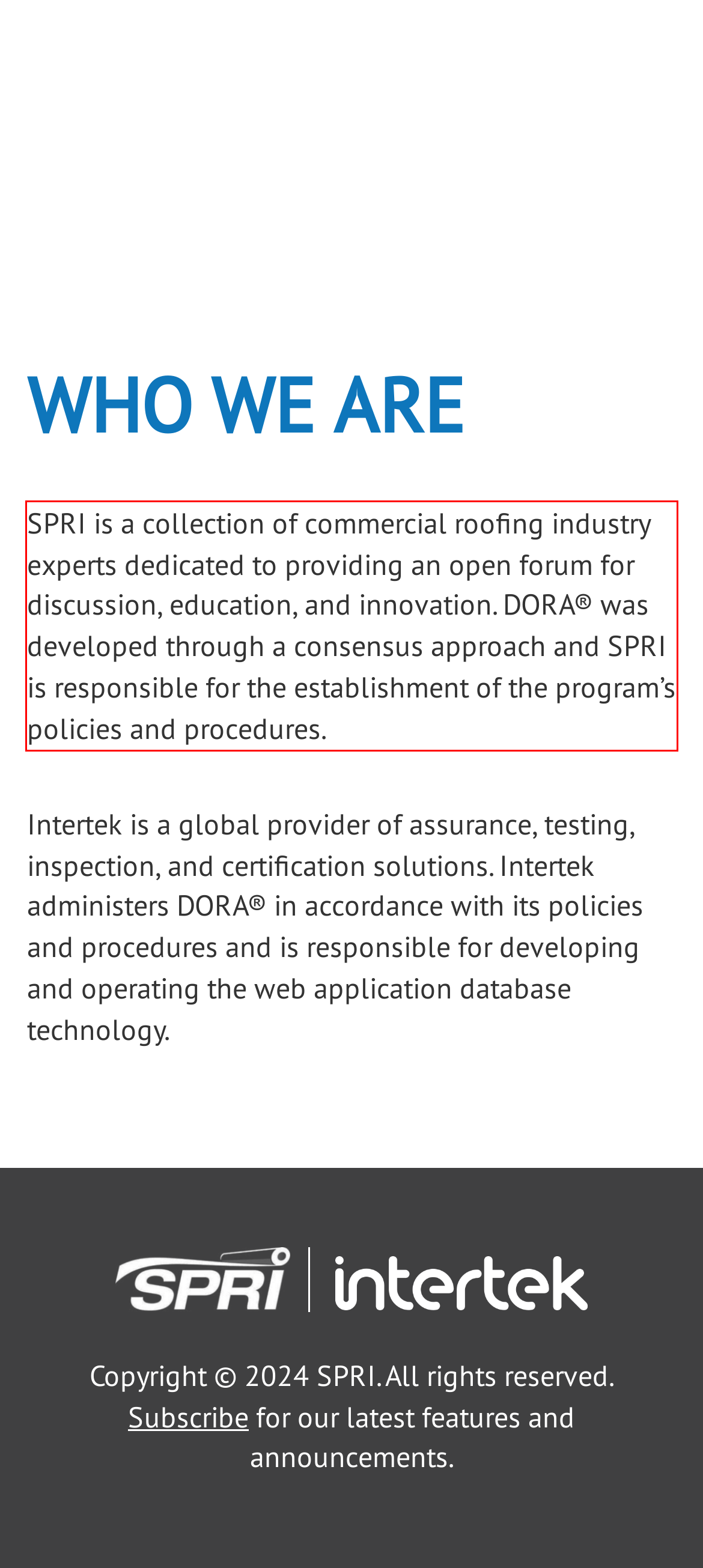Look at the screenshot of the webpage, locate the red rectangle bounding box, and generate the text content that it contains.

SPRI is a collection of commercial roofing industry experts dedicated to providing an open forum for discussion, education, and innovation. DORA® was developed through a consensus approach and SPRI is responsible for the establishment of the program’s policies and procedures.